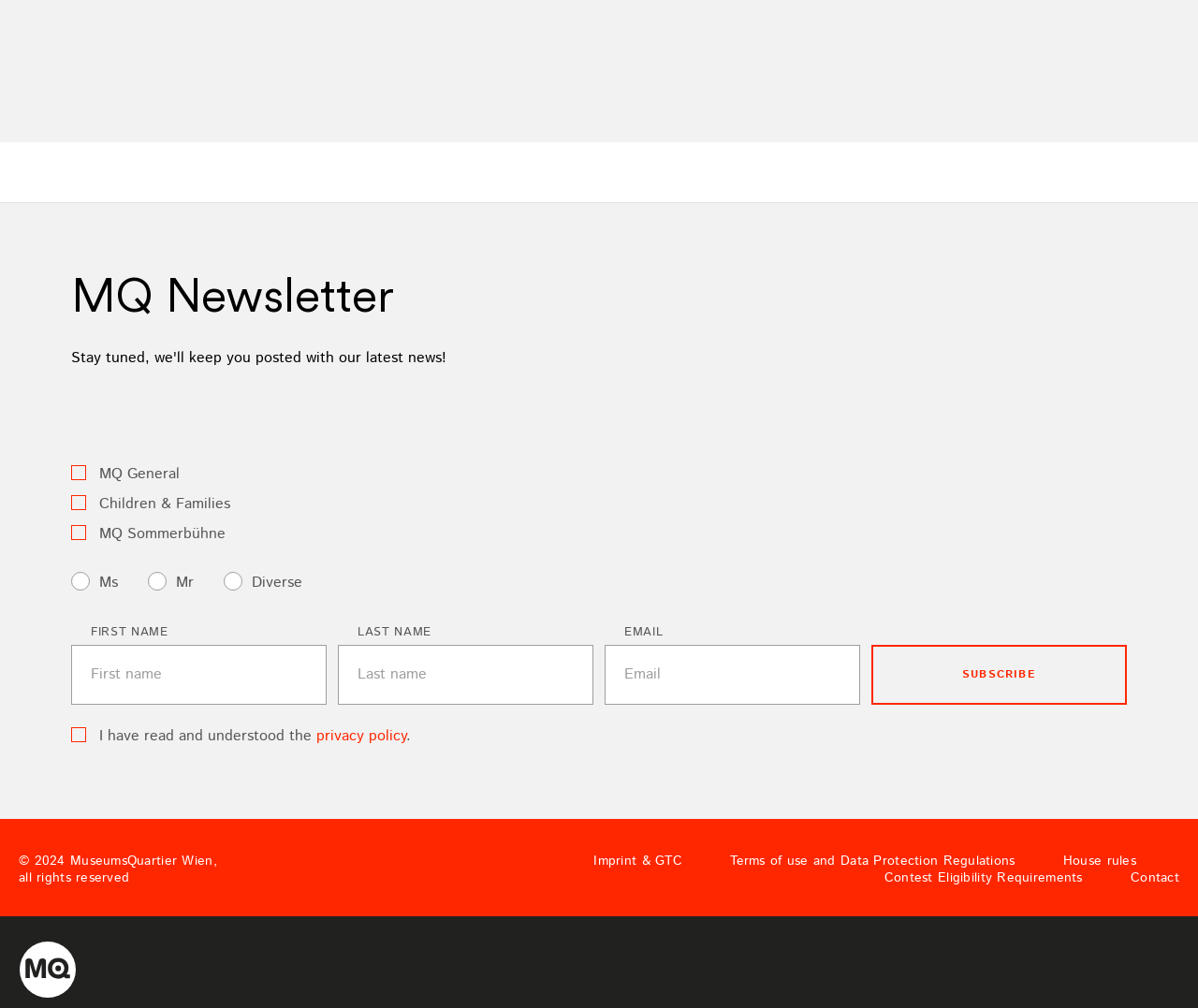Can you find the bounding box coordinates for the element that needs to be clicked to execute this instruction: "Go to the News page"? The coordinates should be given as four float numbers between 0 and 1, i.e., [left, top, right, bottom].

None